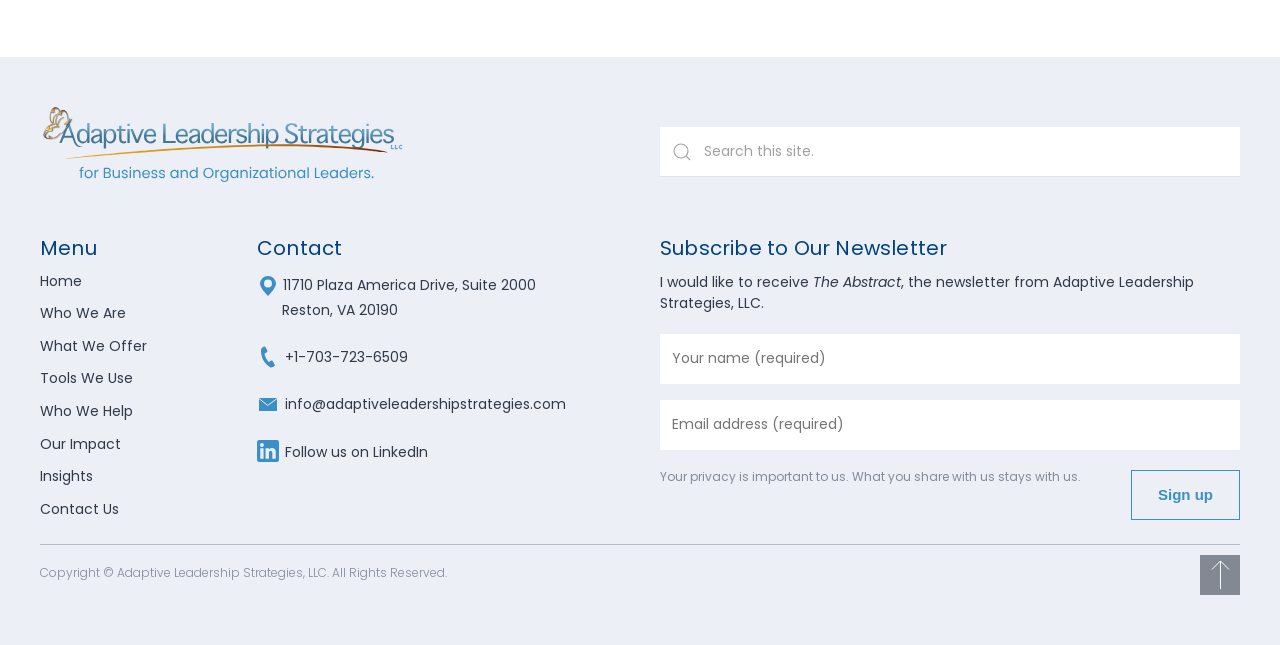Please identify the bounding box coordinates of the element that needs to be clicked to perform the following instruction: "Enter your name".

[0.516, 0.517, 0.969, 0.595]